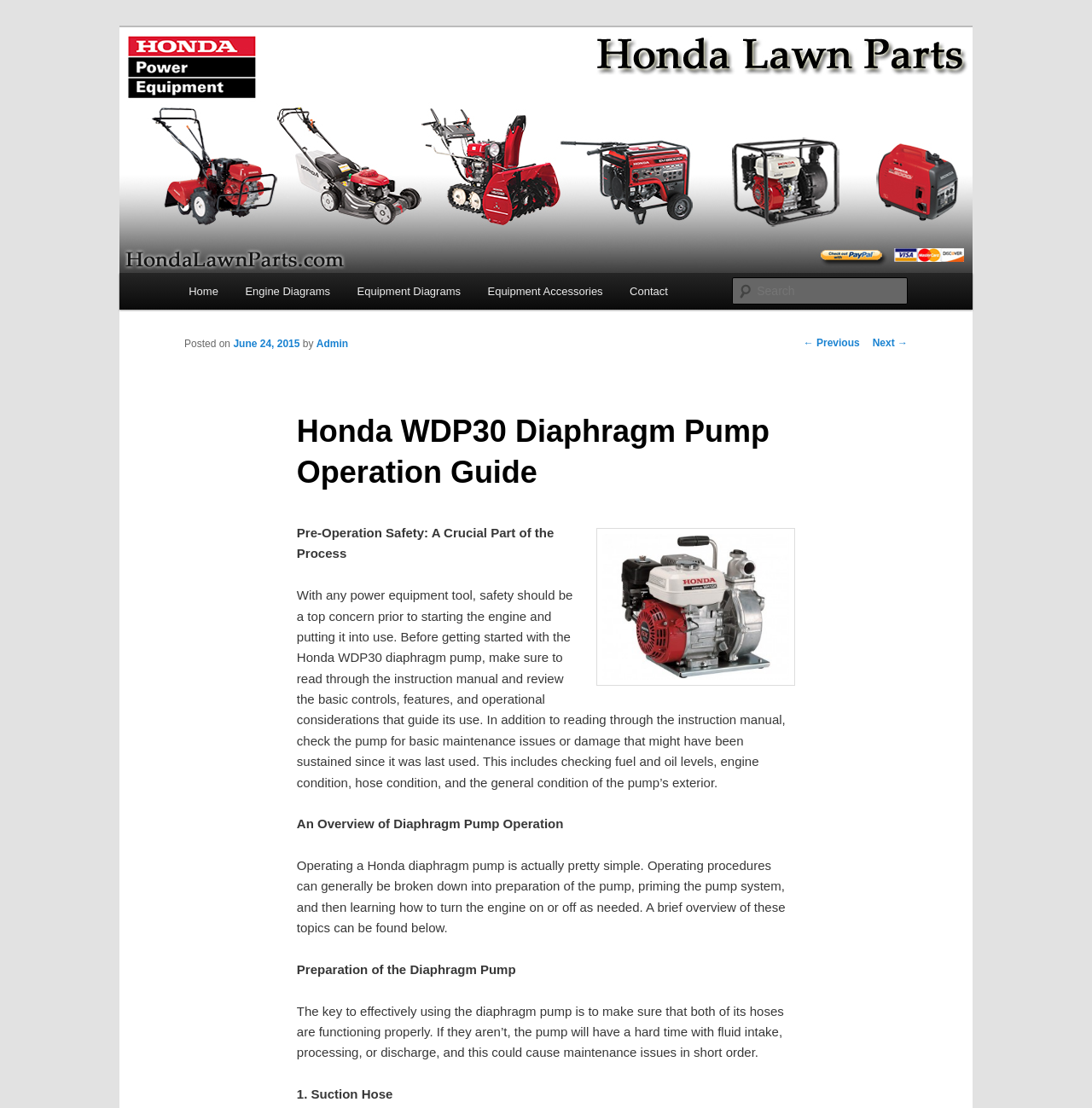Specify the bounding box coordinates of the element's region that should be clicked to achieve the following instruction: "Search for something". The bounding box coordinates consist of four float numbers between 0 and 1, in the format [left, top, right, bottom].

[0.671, 0.25, 0.831, 0.275]